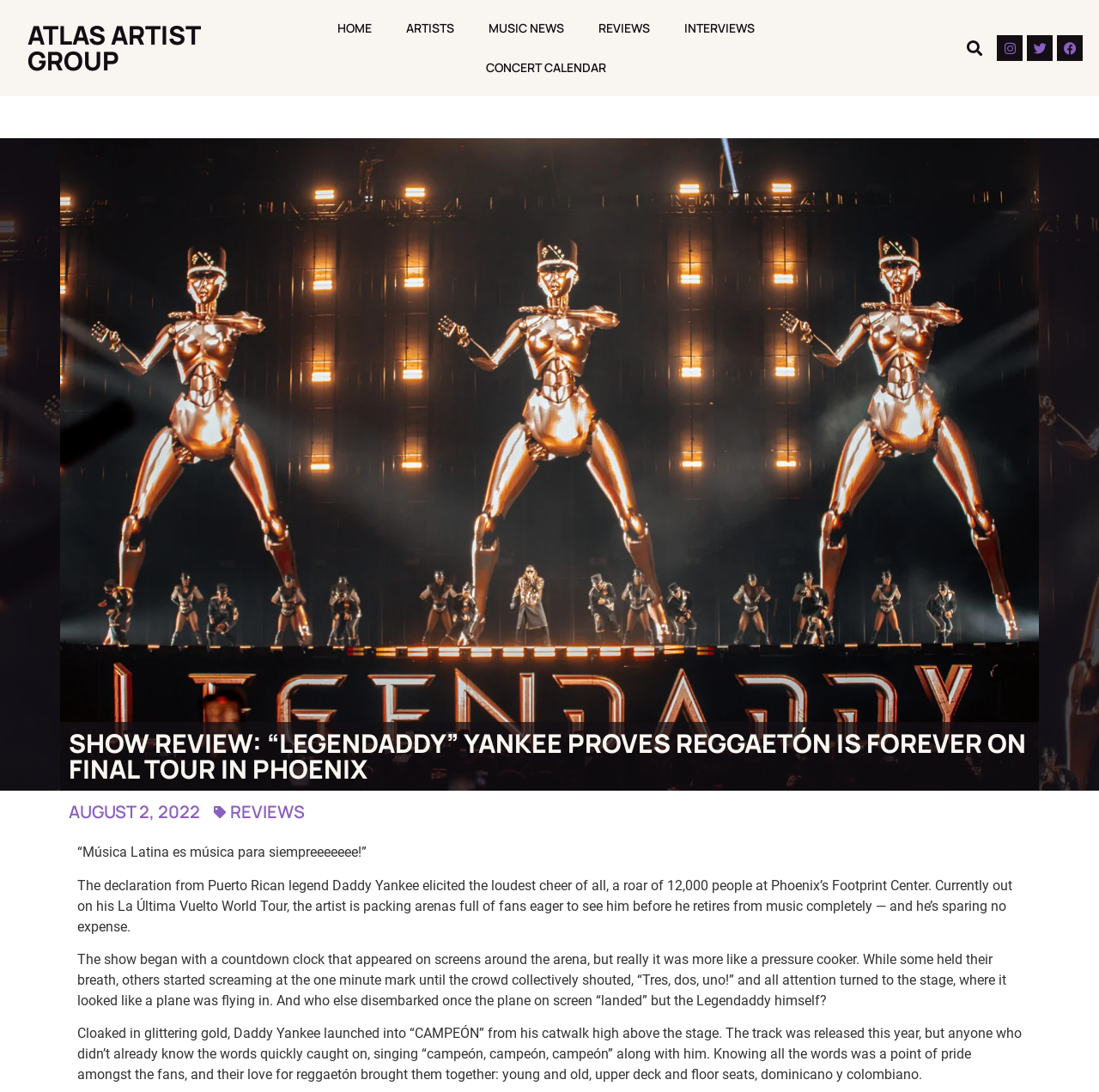Provide a one-word or short-phrase answer to the question:
What is the name of the artist on tour?

Daddy Yankee